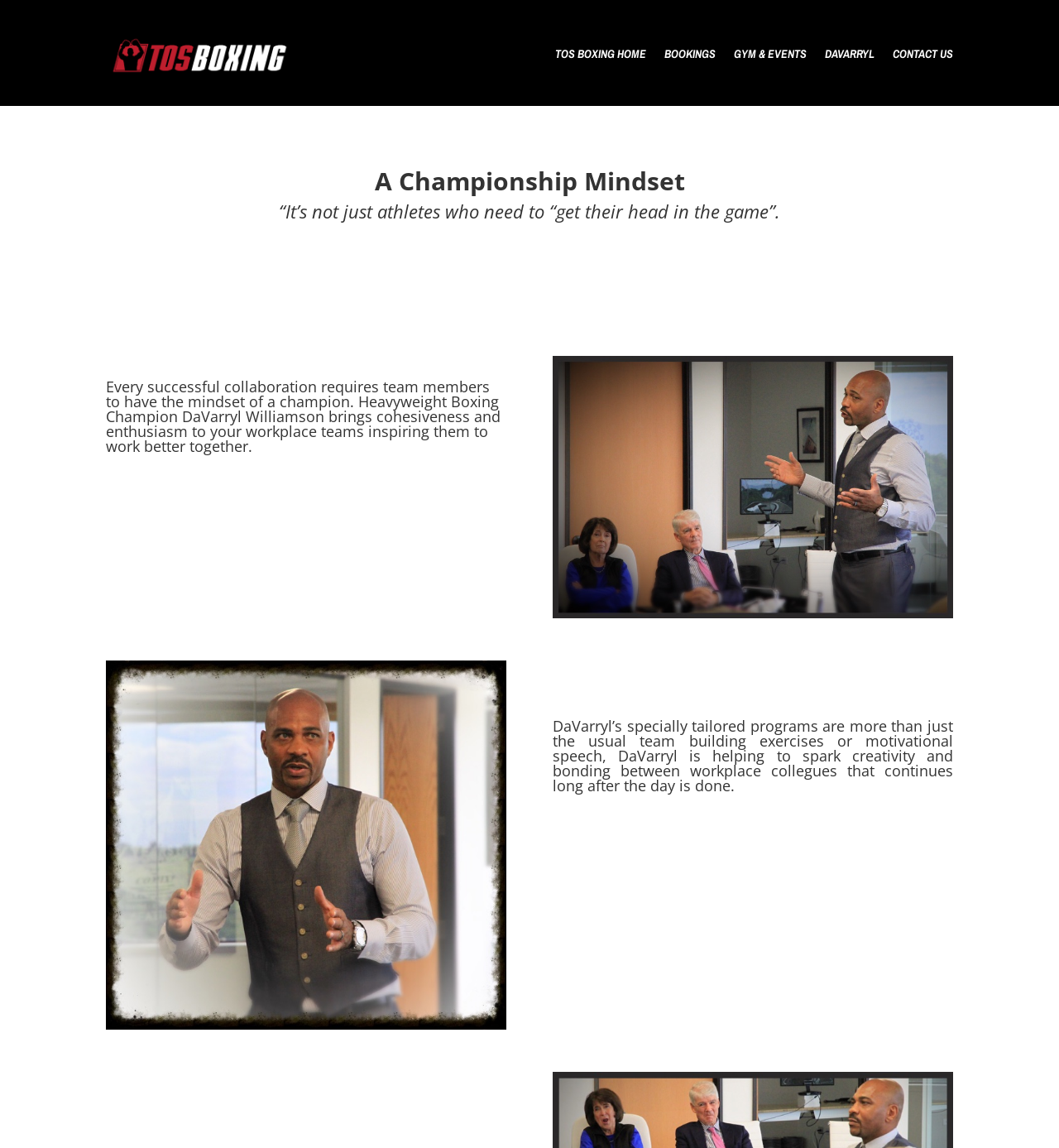Using the information in the image, give a comprehensive answer to the question: 
Who is the heavyweight boxing champion mentioned on the webpage?

The heavyweight boxing champion mentioned on the webpage is DaVarryl Williamson, whose name is mentioned in the heading 'Every successful collaboration requires team members to have the mindset of a champion. Heavyweight Boxing Champion DaVarryl Williamson brings cohesiveness and enthusiasm to your workplace teams inspiring them to work better together'.